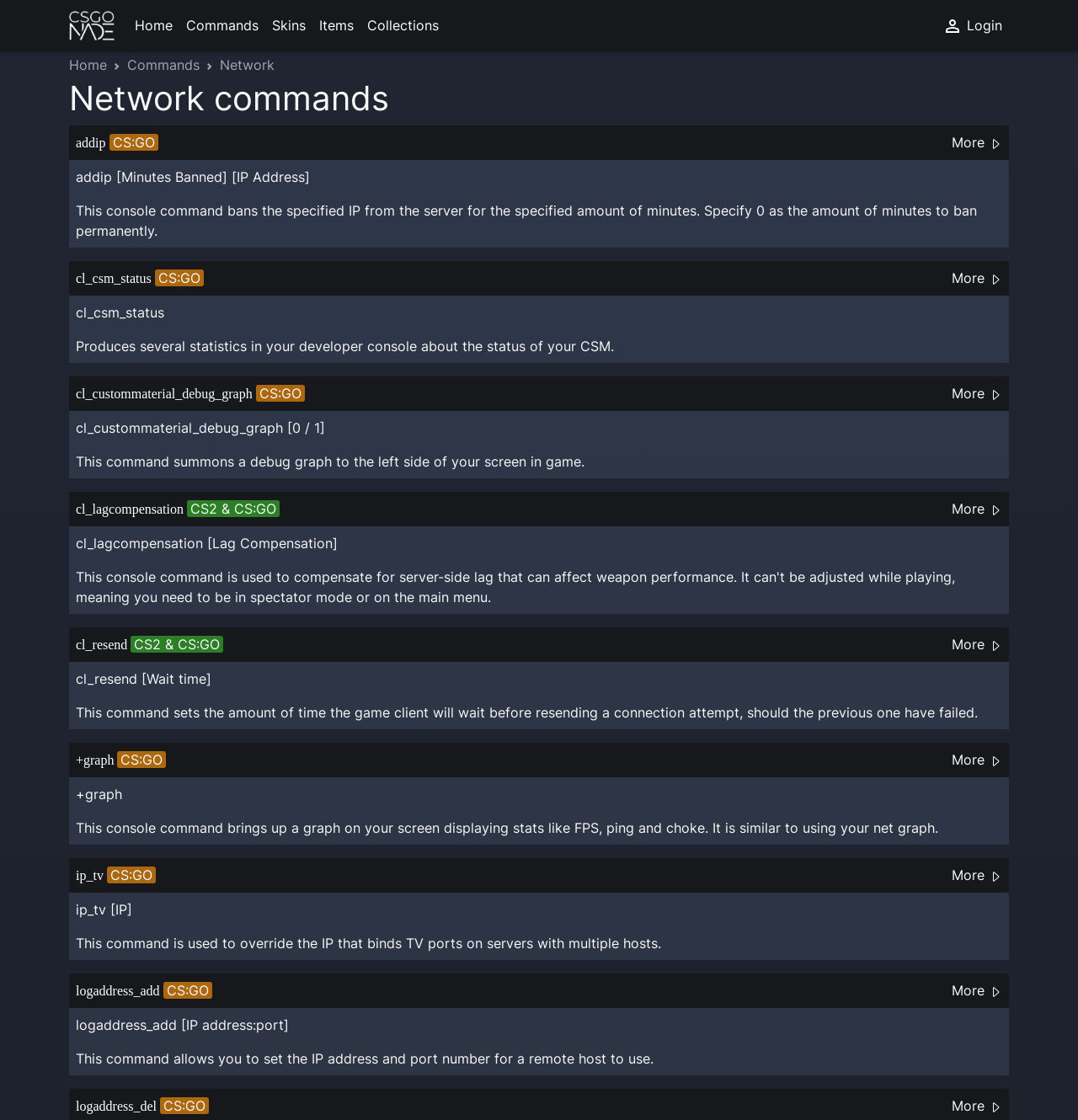Respond to the question below with a single word or phrase:
What game is the 'cl_lagcompensation' command related to?

CS2 & CS:GO